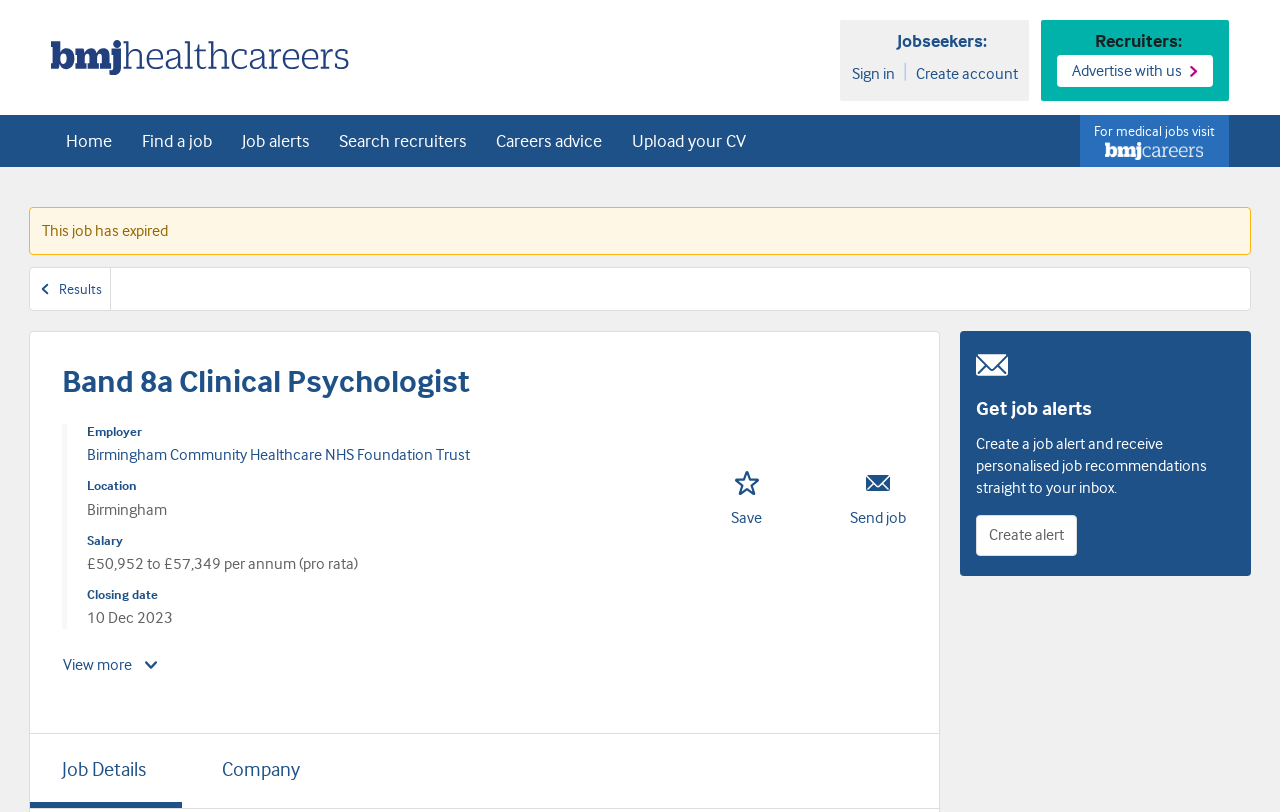Determine the bounding box coordinates for the region that must be clicked to execute the following instruction: "View more".

[0.049, 0.789, 0.125, 0.849]